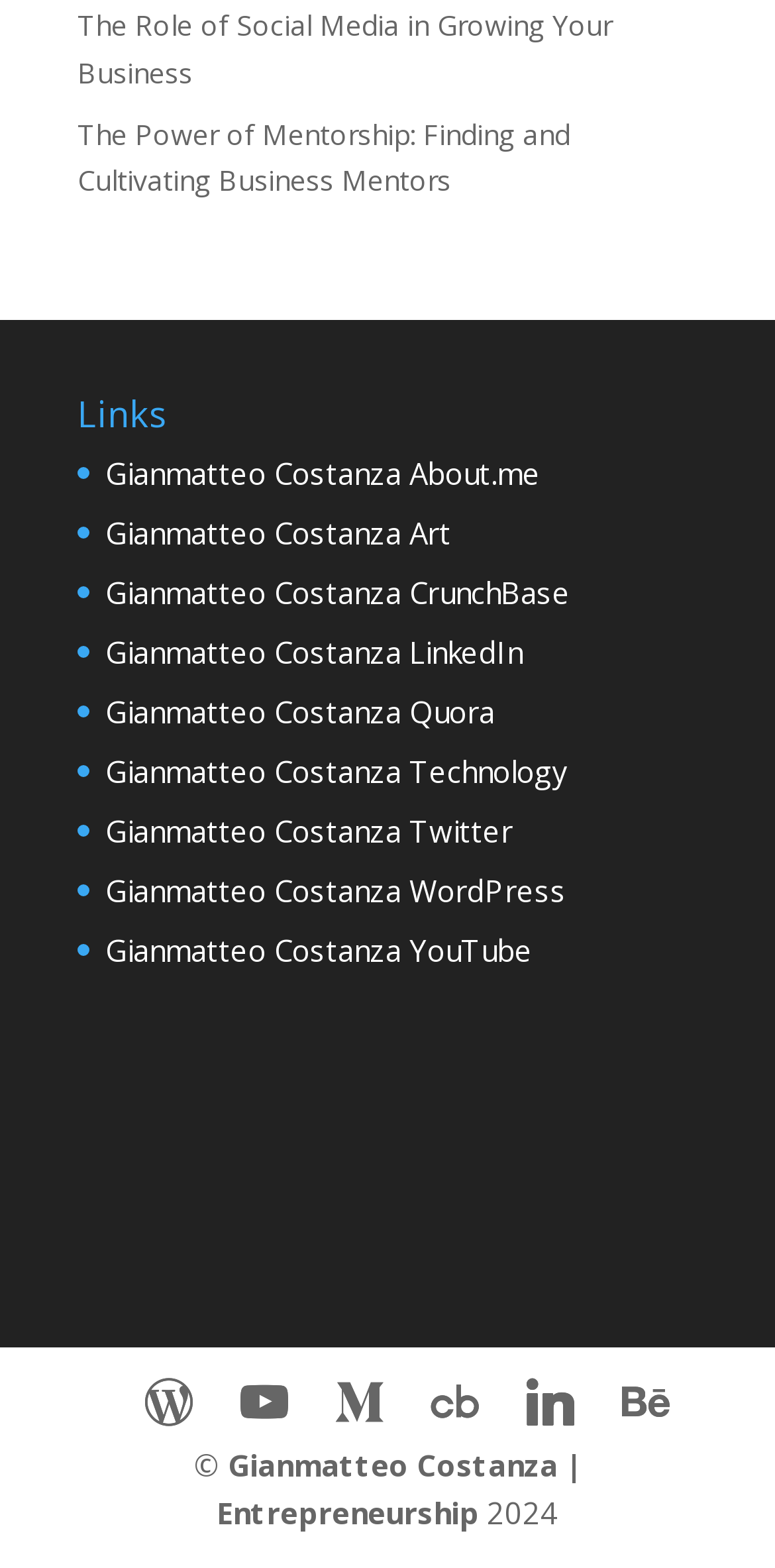How many social media platforms are listed at the bottom of the page? Examine the screenshot and reply using just one word or a brief phrase.

6